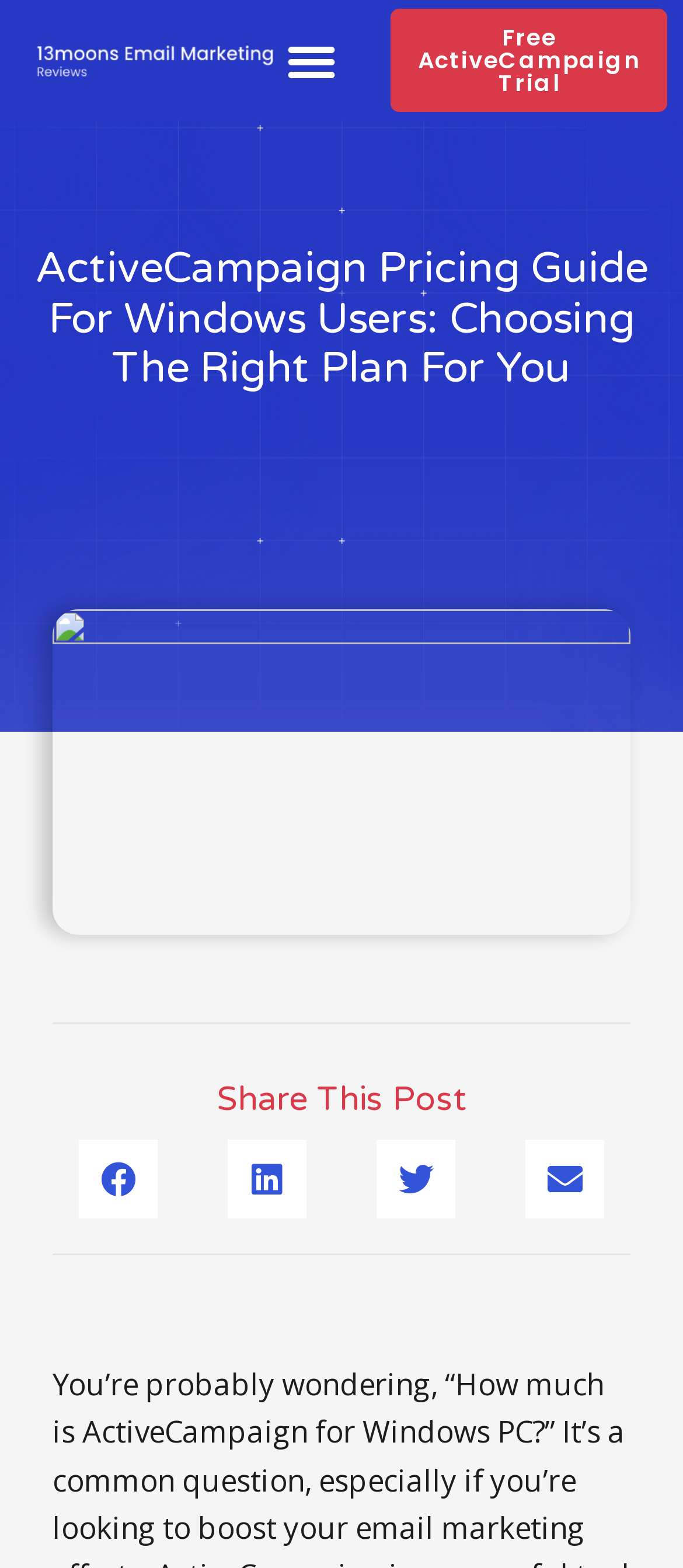How many headings are present on the webpage?
Answer with a single word or phrase, using the screenshot for reference.

2